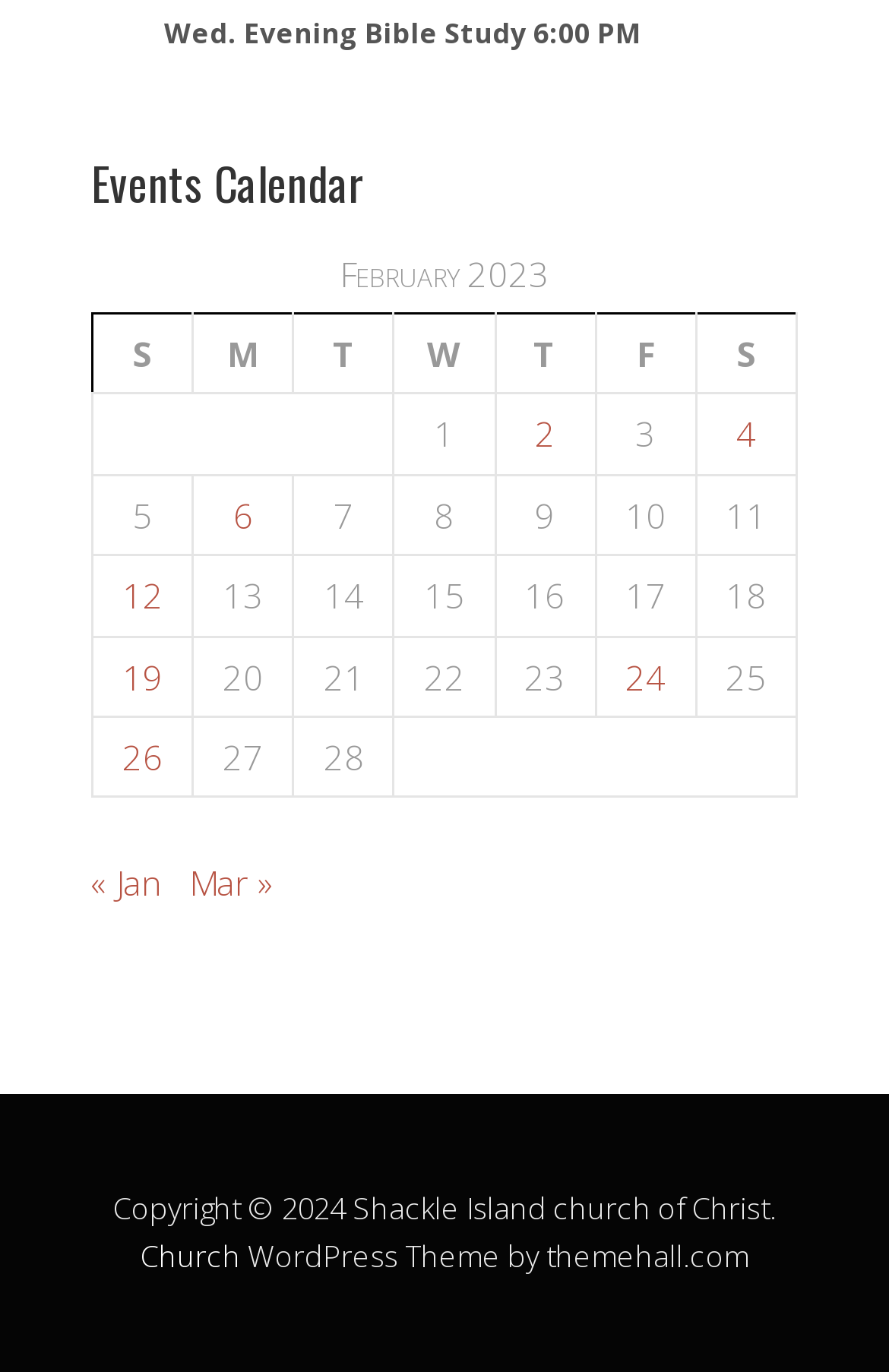Identify the bounding box coordinates of the part that should be clicked to carry out this instruction: "View events on February 24, 2023".

[0.703, 0.476, 0.749, 0.509]